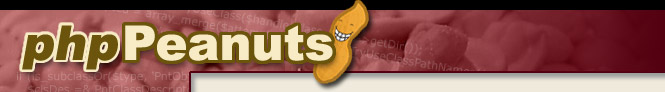What is the purpose of the peanut character?
Refer to the screenshot and answer in one word or phrase.

Adds a whimsical touch